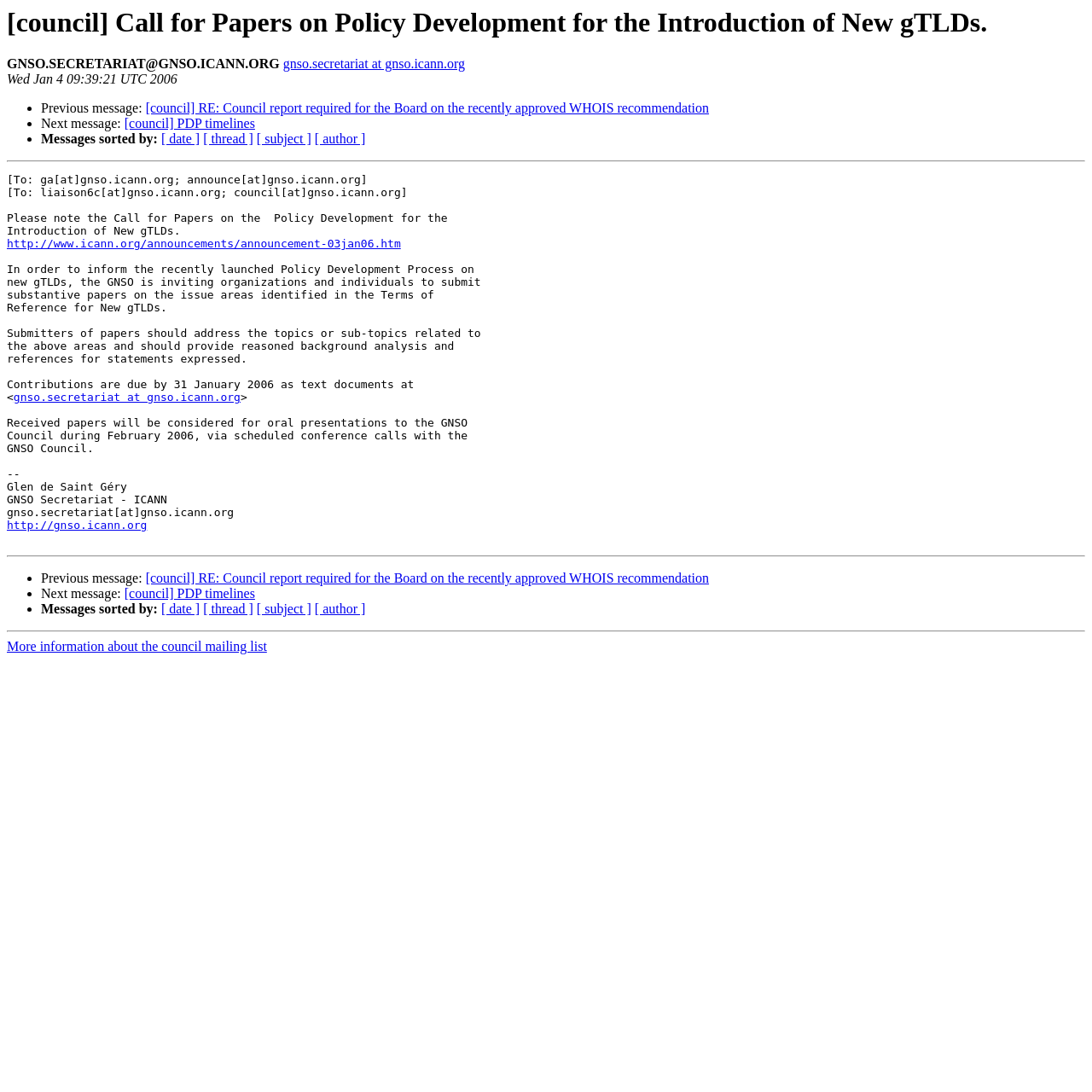Determine the bounding box coordinates for the HTML element described here: "[ thread ]".

[0.186, 0.121, 0.232, 0.134]